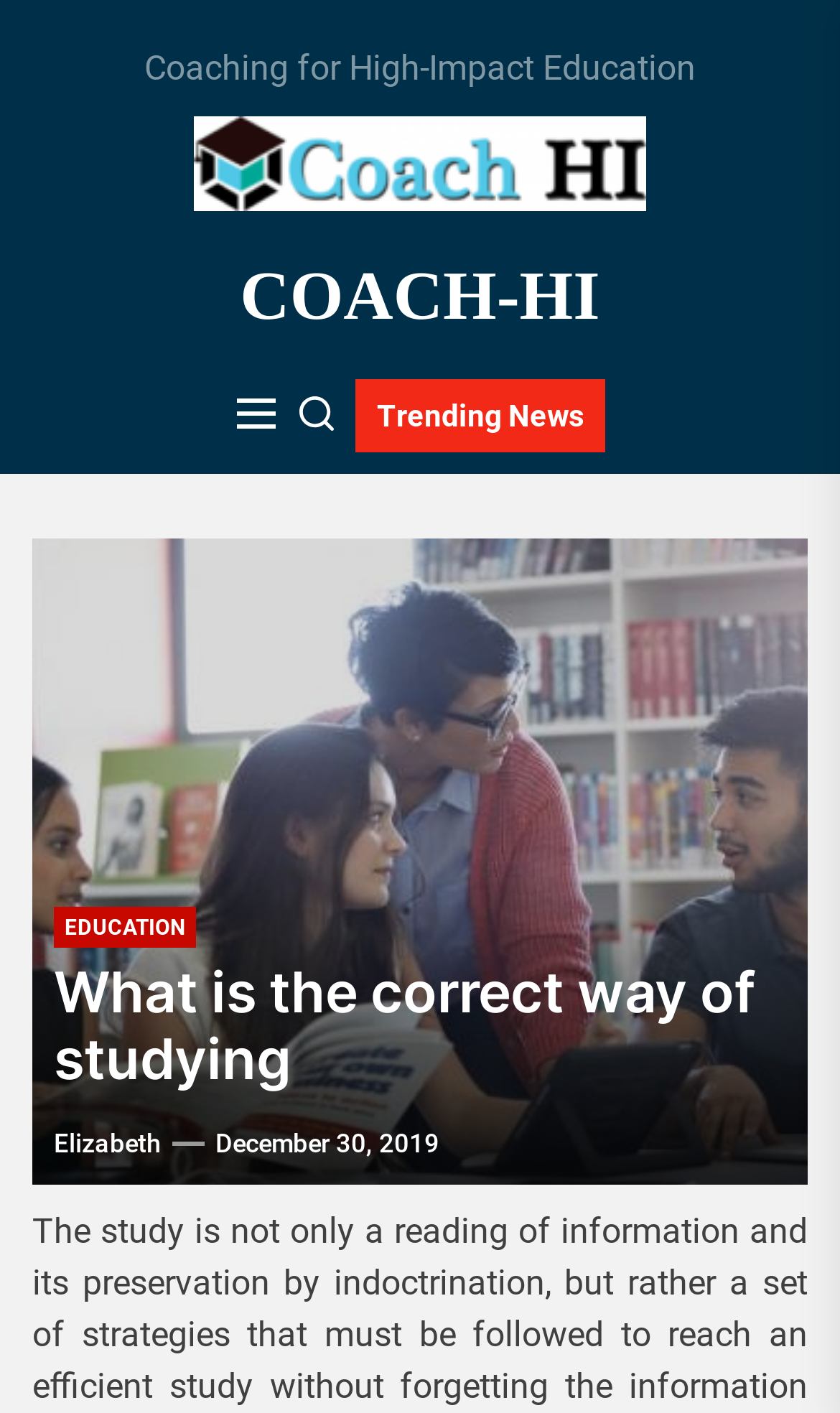Identify the bounding box coordinates for the region of the element that should be clicked to carry out the instruction: "View the article published on December 30, 2019". The bounding box coordinates should be four float numbers between 0 and 1, i.e., [left, top, right, bottom].

[0.256, 0.799, 0.523, 0.821]